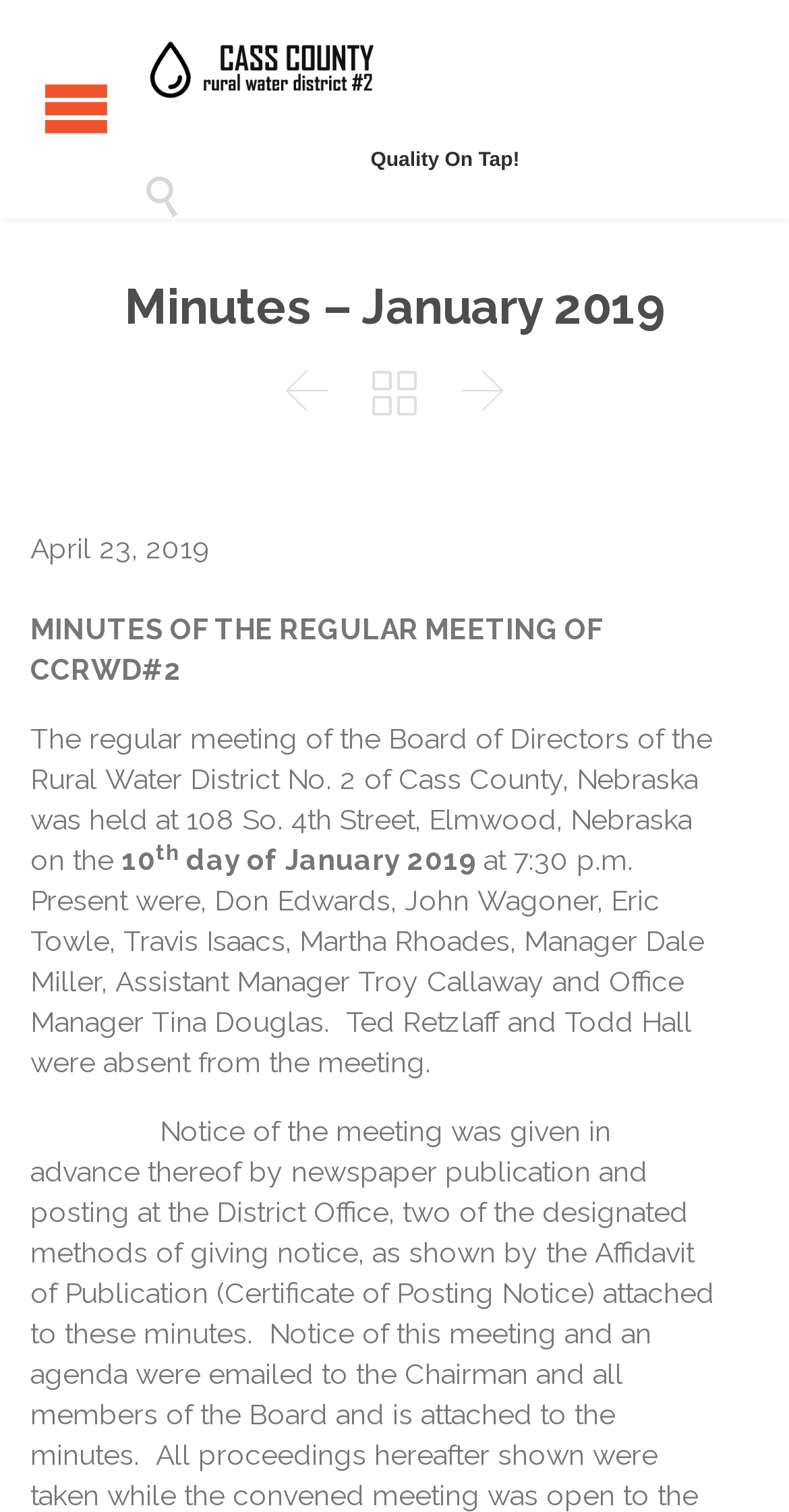Identify the primary heading of the webpage and provide its text.

Minutes – January 2019